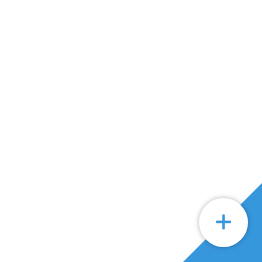Paint a vivid picture of the image with your description.

The image features Candice Blaney, a REALTOR® associated with RE/MAX NOVA. Positioned prominently on the webpage, this image complements her contact information, inviting potential clients to reach out. Below the image, her name and title are highlighted, reinforcing her professional presence. This layout emphasizes her availability and readiness to assist clients in real estate matters, with additional details such as her phone number, email, and links to social media accounts to facilitate communication.